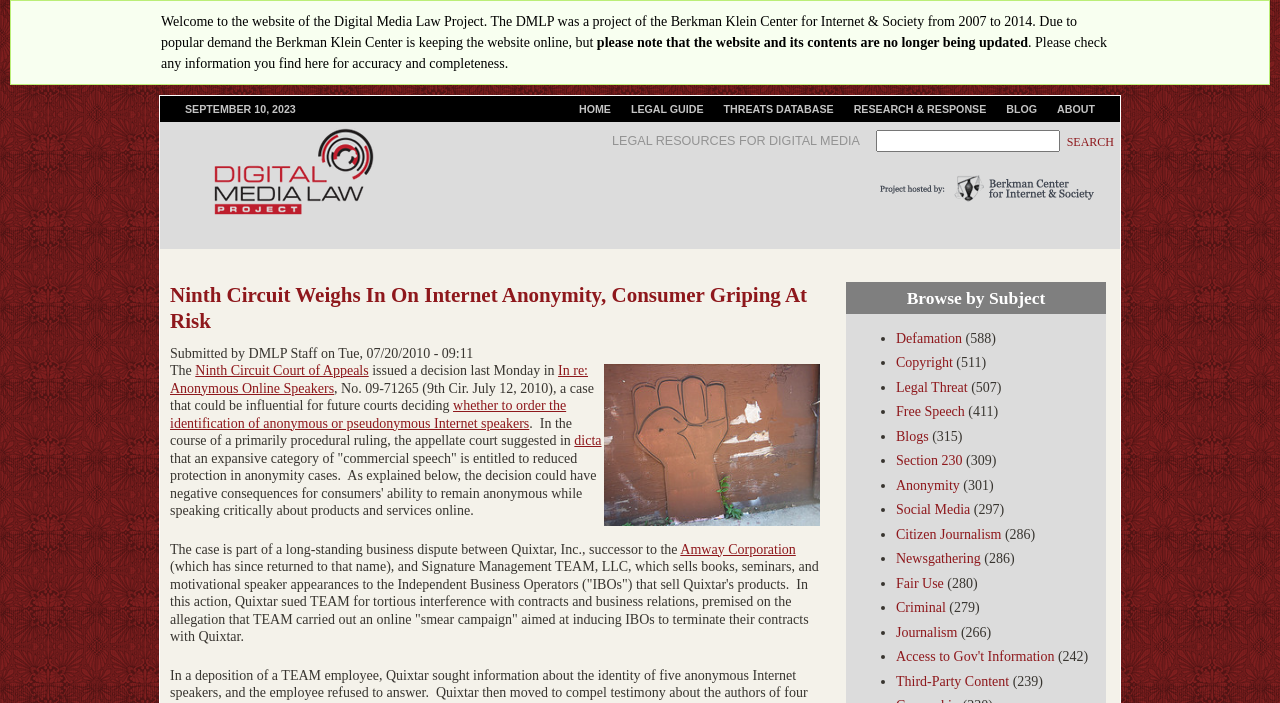Please reply to the following question with a single word or a short phrase:
How many primary links are available?

6